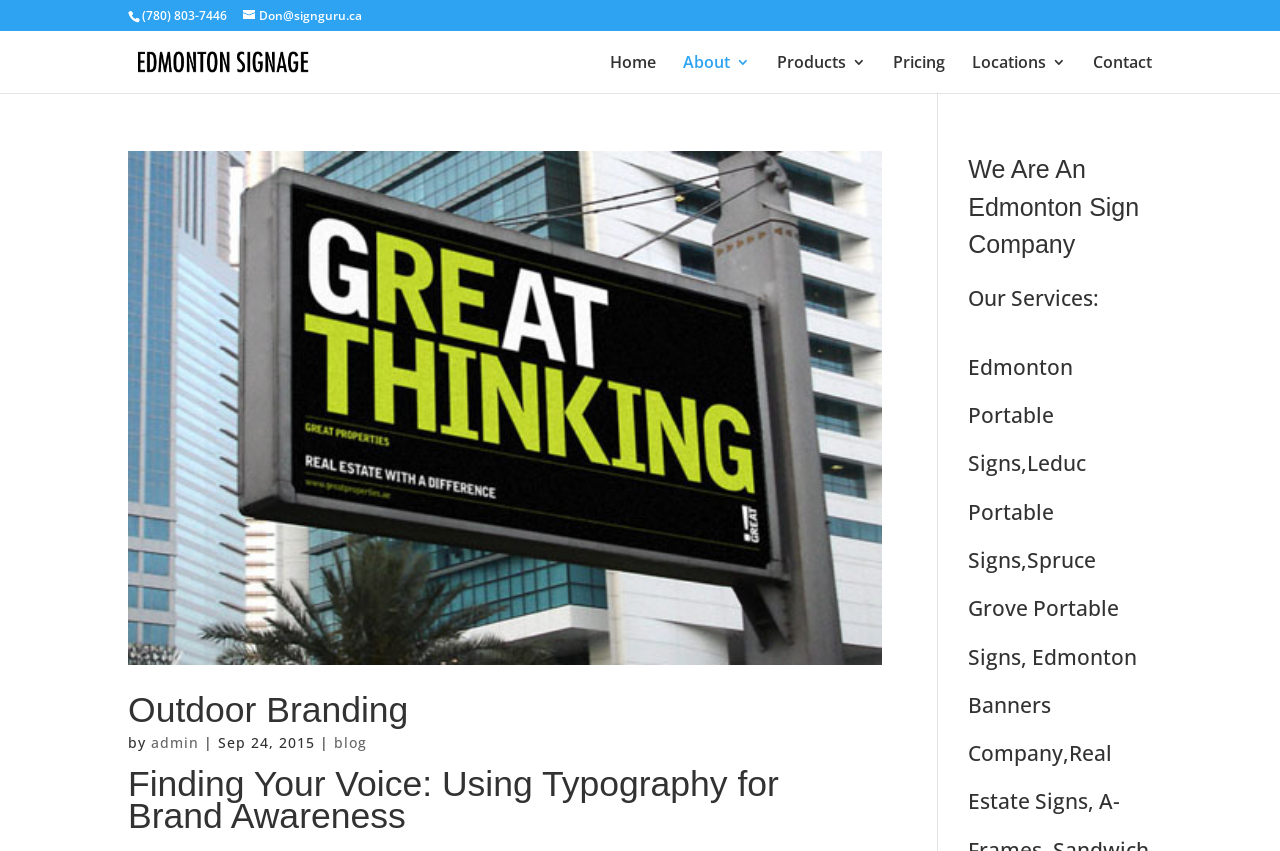For the following element description, predict the bounding box coordinates in the format (top-left x, top-left y, bottom-right x, bottom-right y). All values should be floating point numbers between 0 and 1. Description: Outdoor Branding

[0.1, 0.81, 0.319, 0.857]